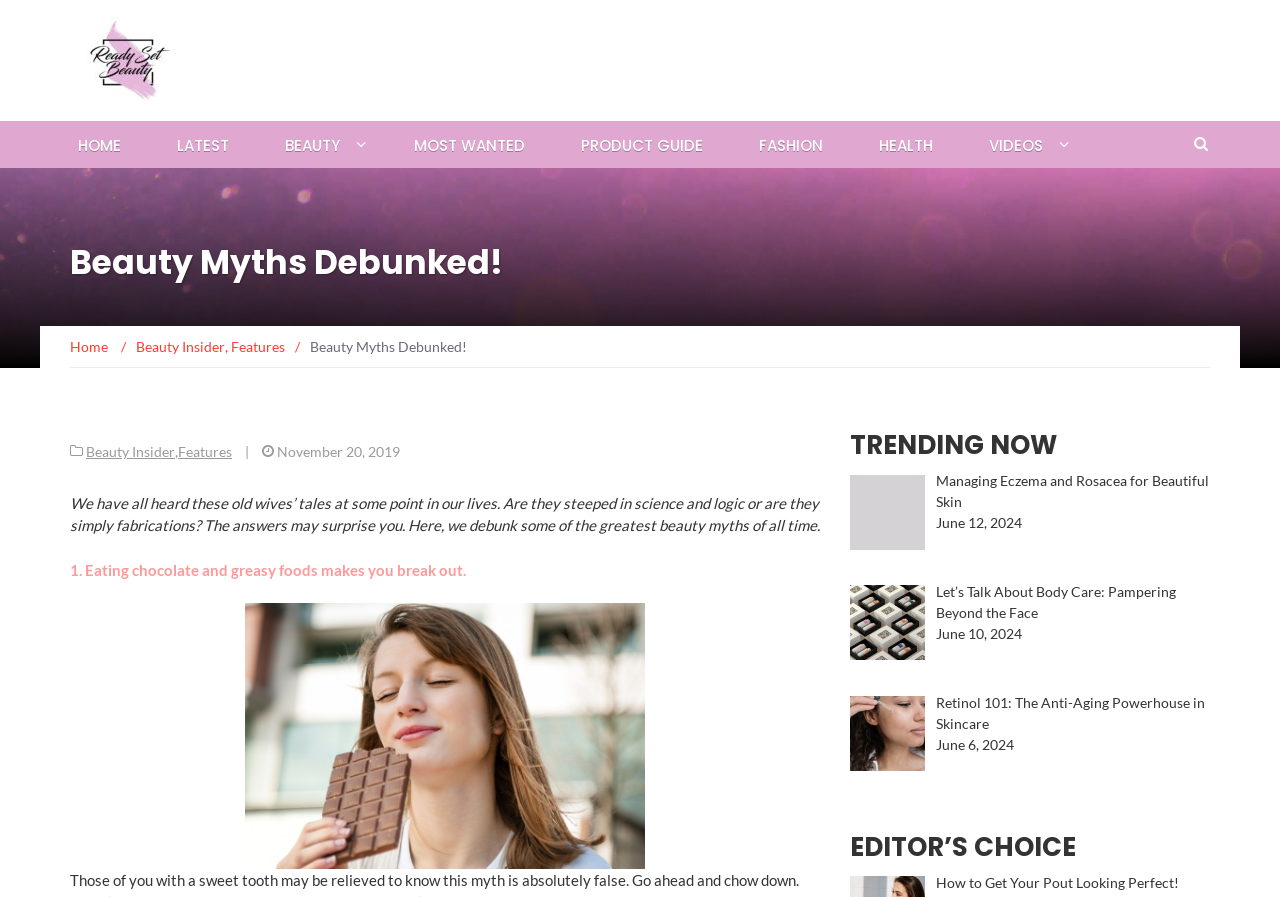Find the bounding box coordinates of the area to click in order to follow the instruction: "Click on the 'HOME' link".

[0.055, 0.135, 0.101, 0.188]